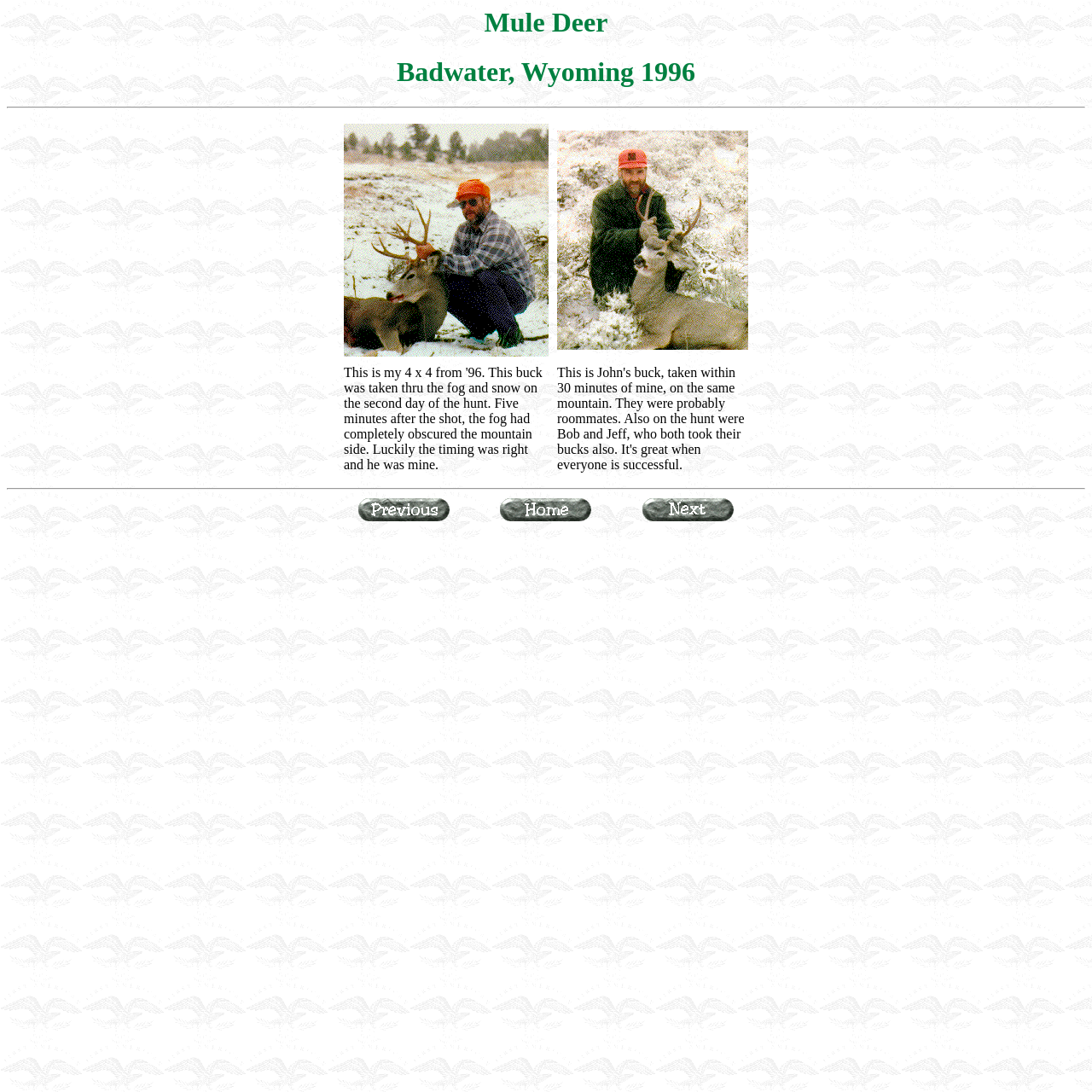Examine the image carefully and respond to the question with a detailed answer: 
How many people were on the hunt?

The webpage mentions that the author, John, Bob, and Jeff were all on the hunt. This suggests that there were four people in total who participated in the hunt.